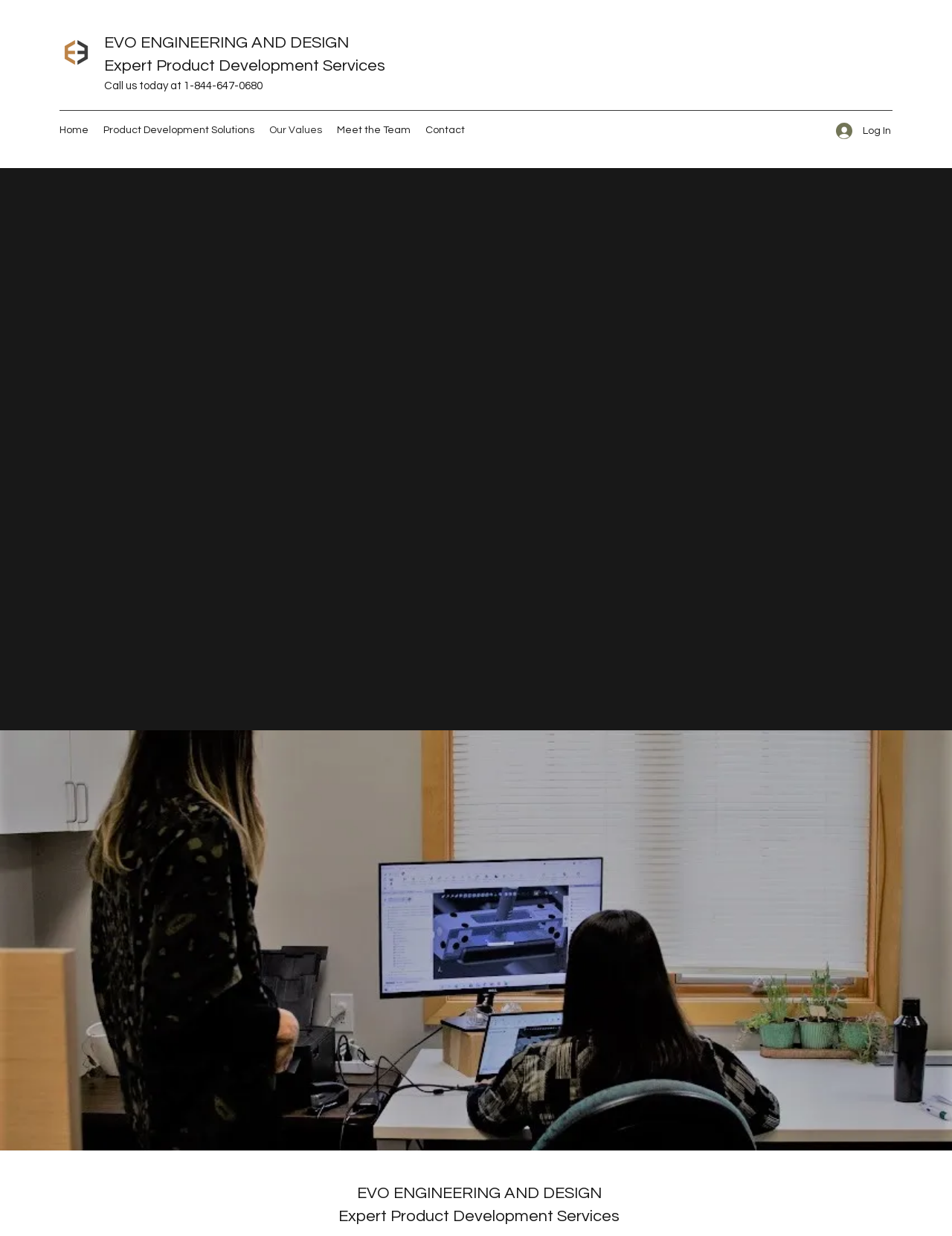What is the goal of the company?
Please give a detailed answer to the question using the information shown in the image.

The goal of the company can be inferred from the static text element that describes the company's mission, which states that the goal is to help individuals, teams, and companies navigate the development cycle and reach their goals with momentum and focus.